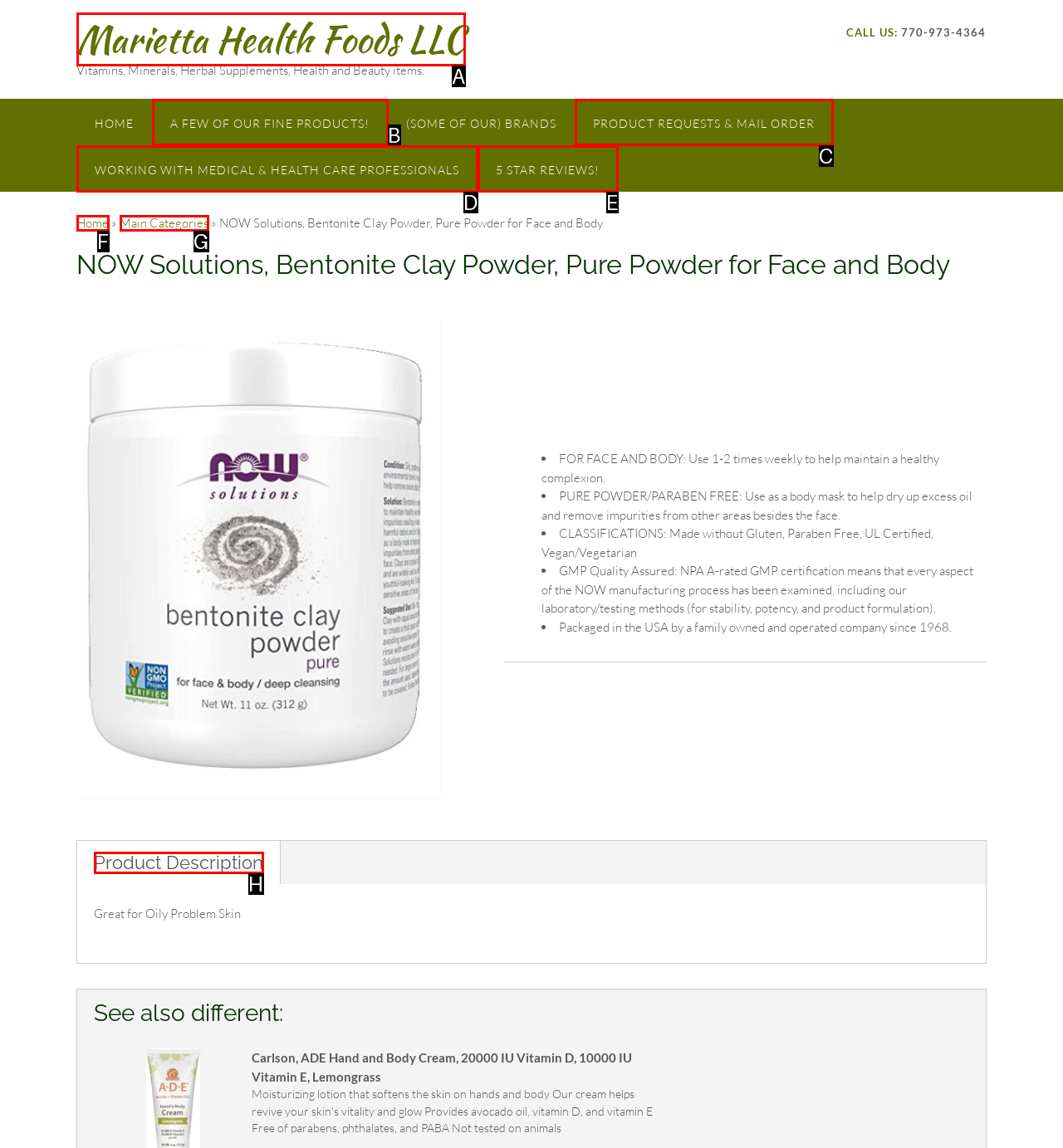Find the HTML element that matches the description provided: 5 Star Reviews!
Answer using the corresponding option letter.

E